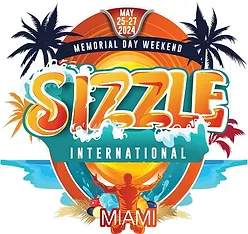When is the Sizzle 2024 Beach Bash taking place?
Using the image, elaborate on the answer with as much detail as possible.

The dates of the event are clearly stated in the caption as 'May 25-27, 2024', which coincides with the Memorial Day weekend.